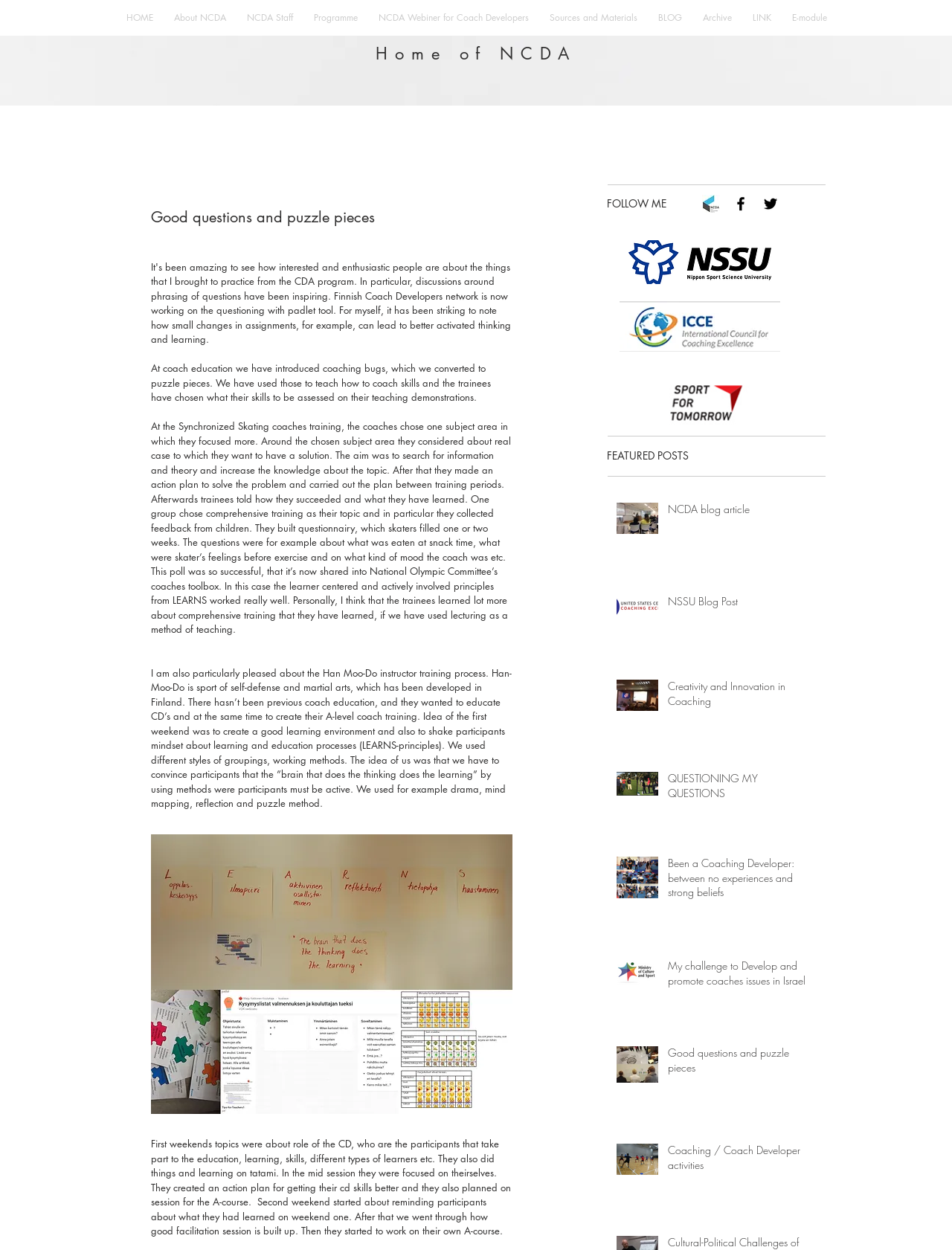Analyze the image and provide a detailed answer to the question: What is the title of the blog post that mentions comprehensive training?

The title of the blog post that mentions comprehensive training can be found in the paragraph that starts with 'At the Synchronized Skating coaches training, the coaches chose one subject area...' It mentions comprehensive training and is part of the blog post titled 'Good questions and puzzle pieces'.